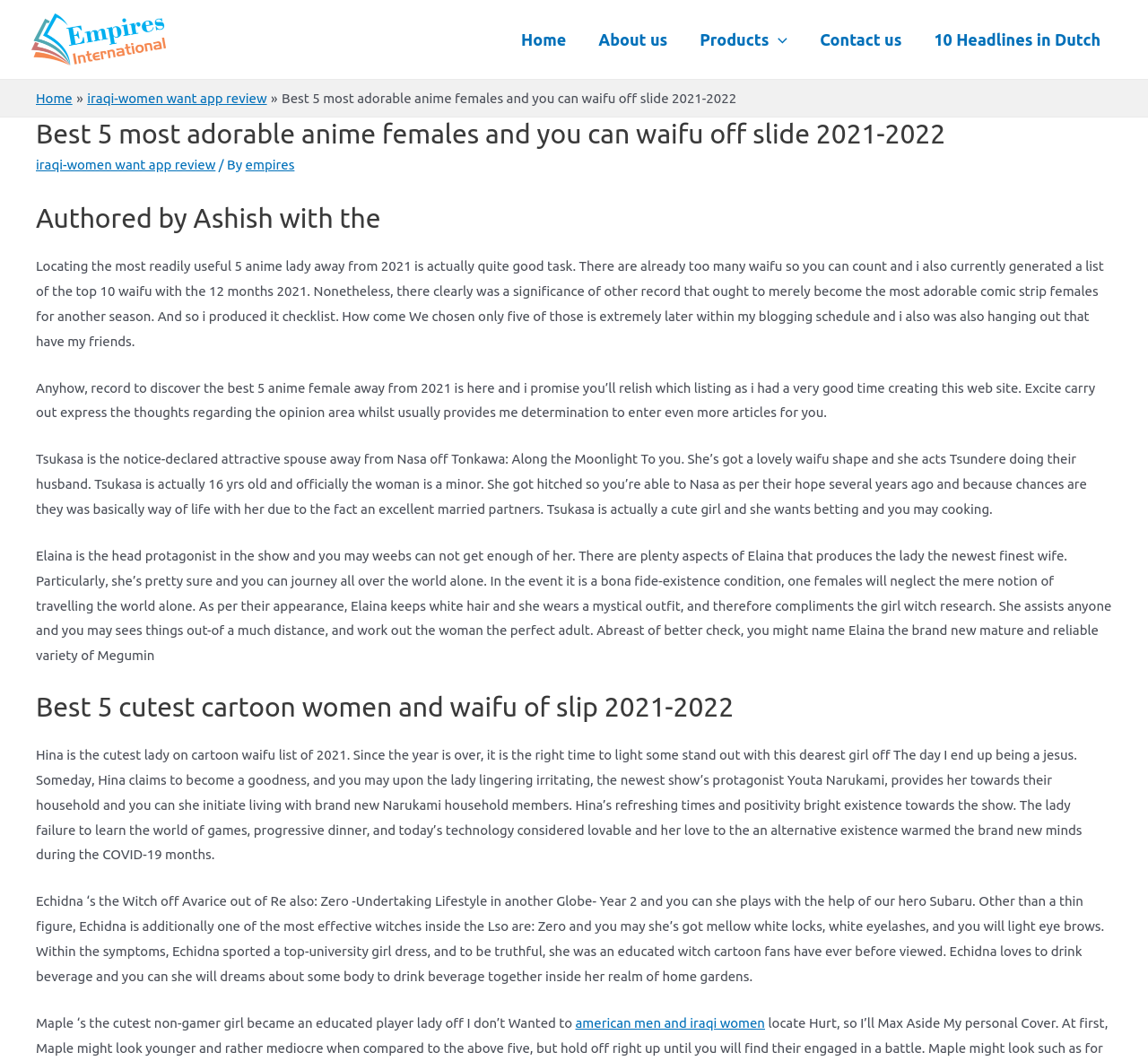Find the bounding box coordinates of the area to click in order to follow the instruction: "Click on the 'empires' link in the article header".

[0.214, 0.148, 0.257, 0.162]